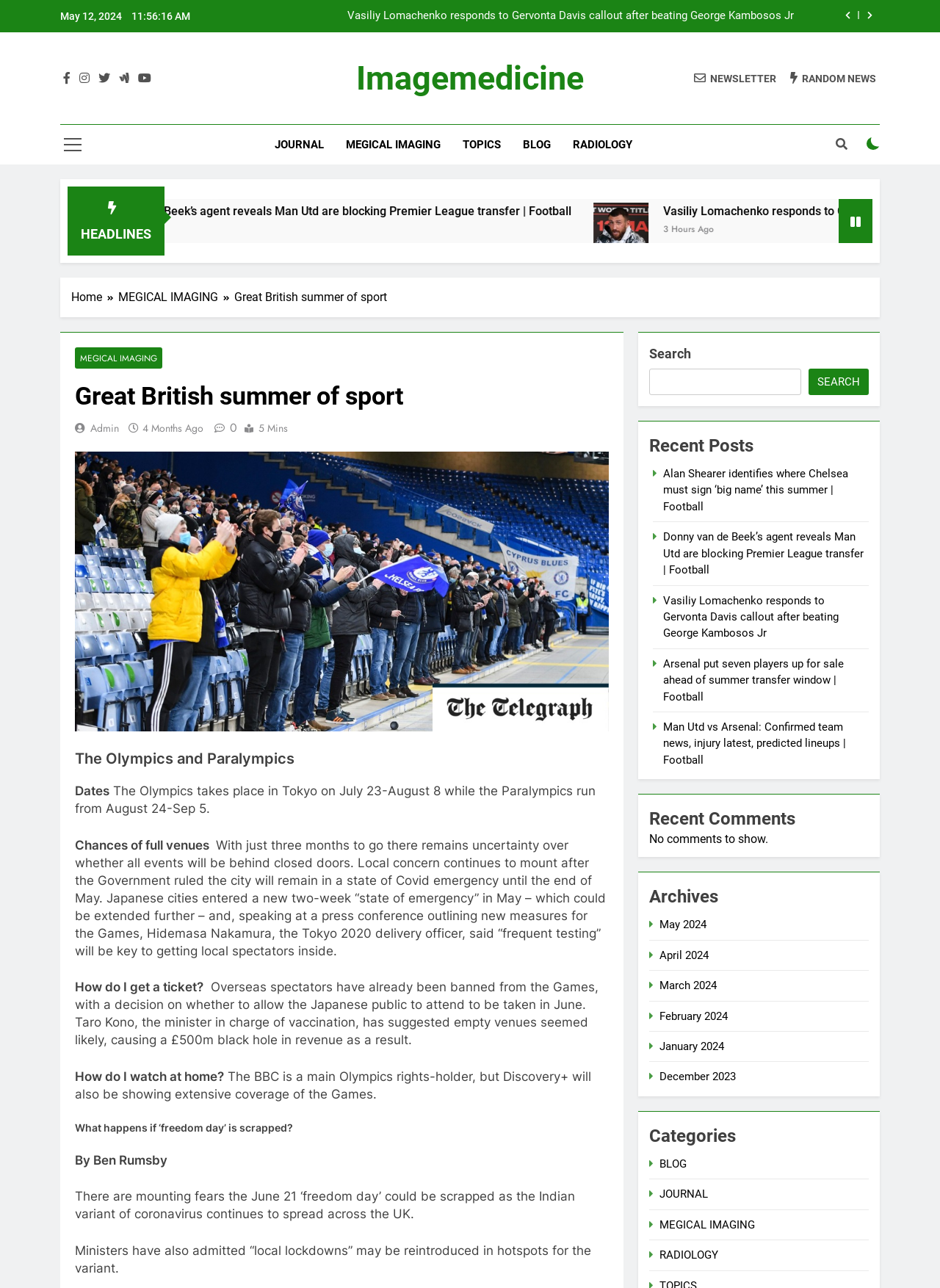Give the bounding box coordinates for this UI element: "December 2023". The coordinates should be four float numbers between 0 and 1, arranged as [left, top, right, bottom].

[0.702, 0.831, 0.783, 0.841]